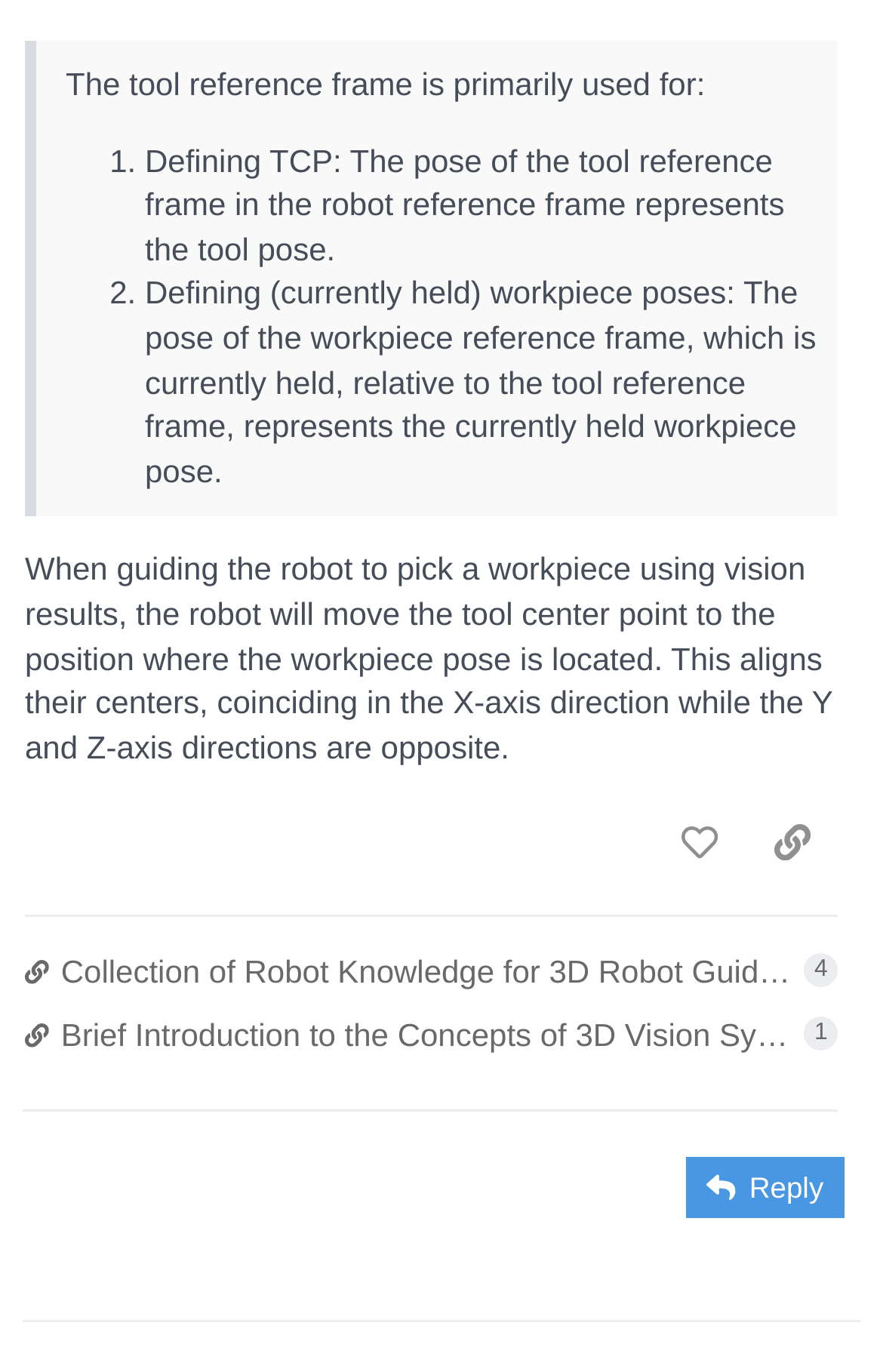What happens when guiding the robot to pick a workpiece using vision results?
Using the image, provide a detailed and thorough answer to the question.

When guiding the robot to pick a workpiece using vision results, the robot will move the tool center point to the position where the workpiece pose is located, which aligns their centers, coinciding in the X-axis direction while the Y and Z-axis directions are opposite.